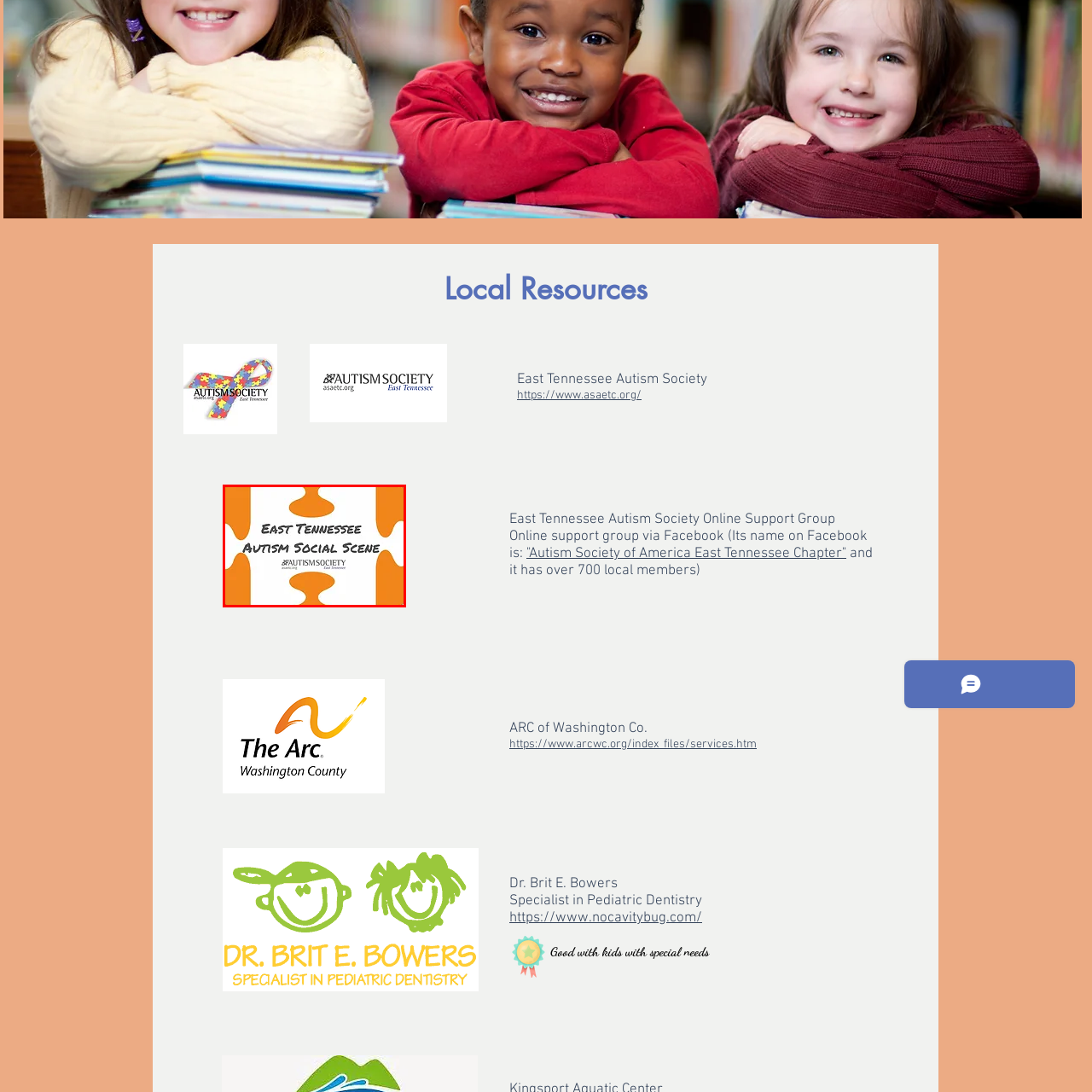What is the style of the main title text?
Observe the image inside the red bounding box and answer the question using only one word or a short phrase.

Handwritten